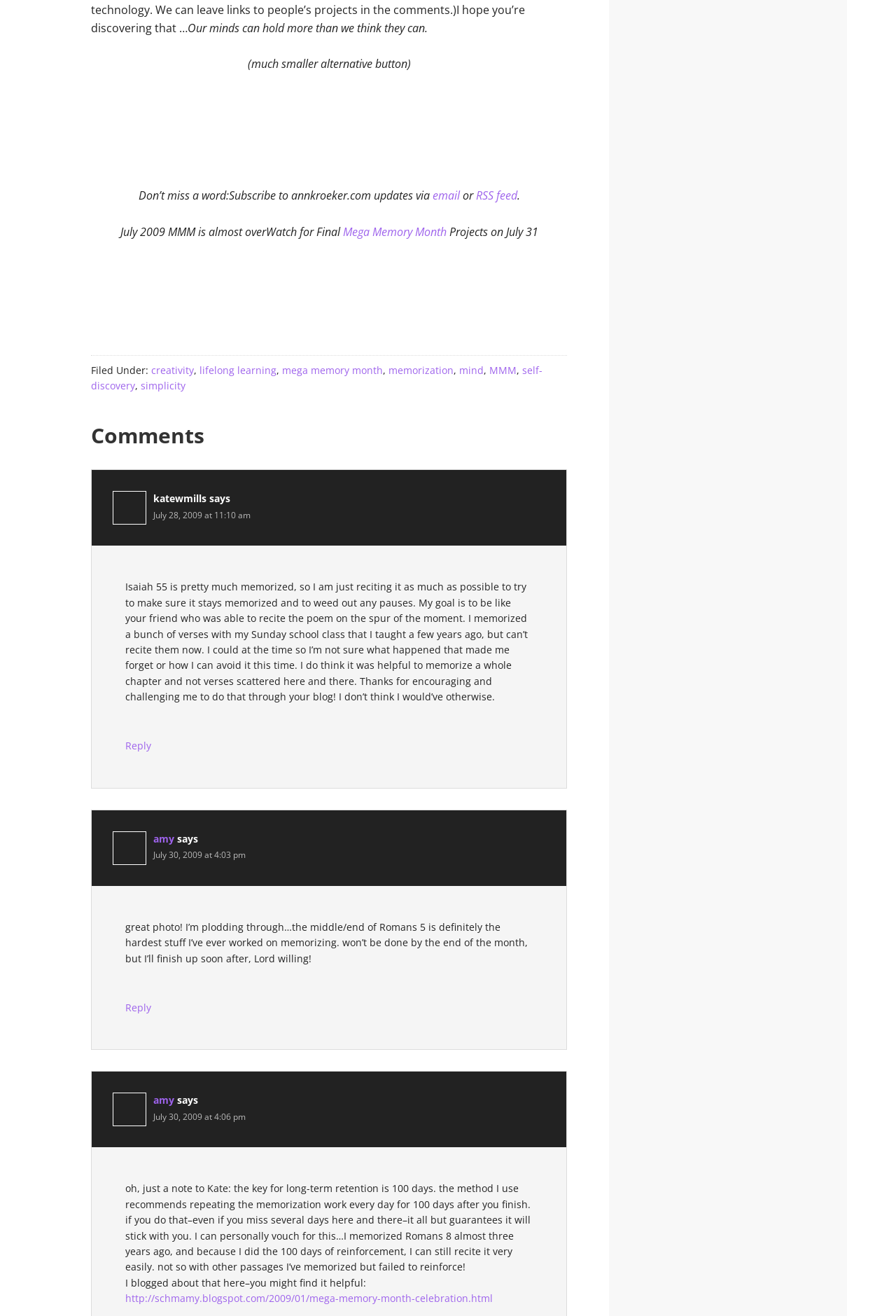Kindly determine the bounding box coordinates for the area that needs to be clicked to execute this instruction: "Read comments from katewmills".

[0.171, 0.374, 0.23, 0.384]